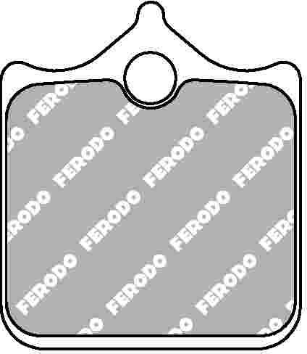Answer the question below with a single word or a brief phrase: 
What is the distinctive feature of the brake pad design?

Central mounting hole